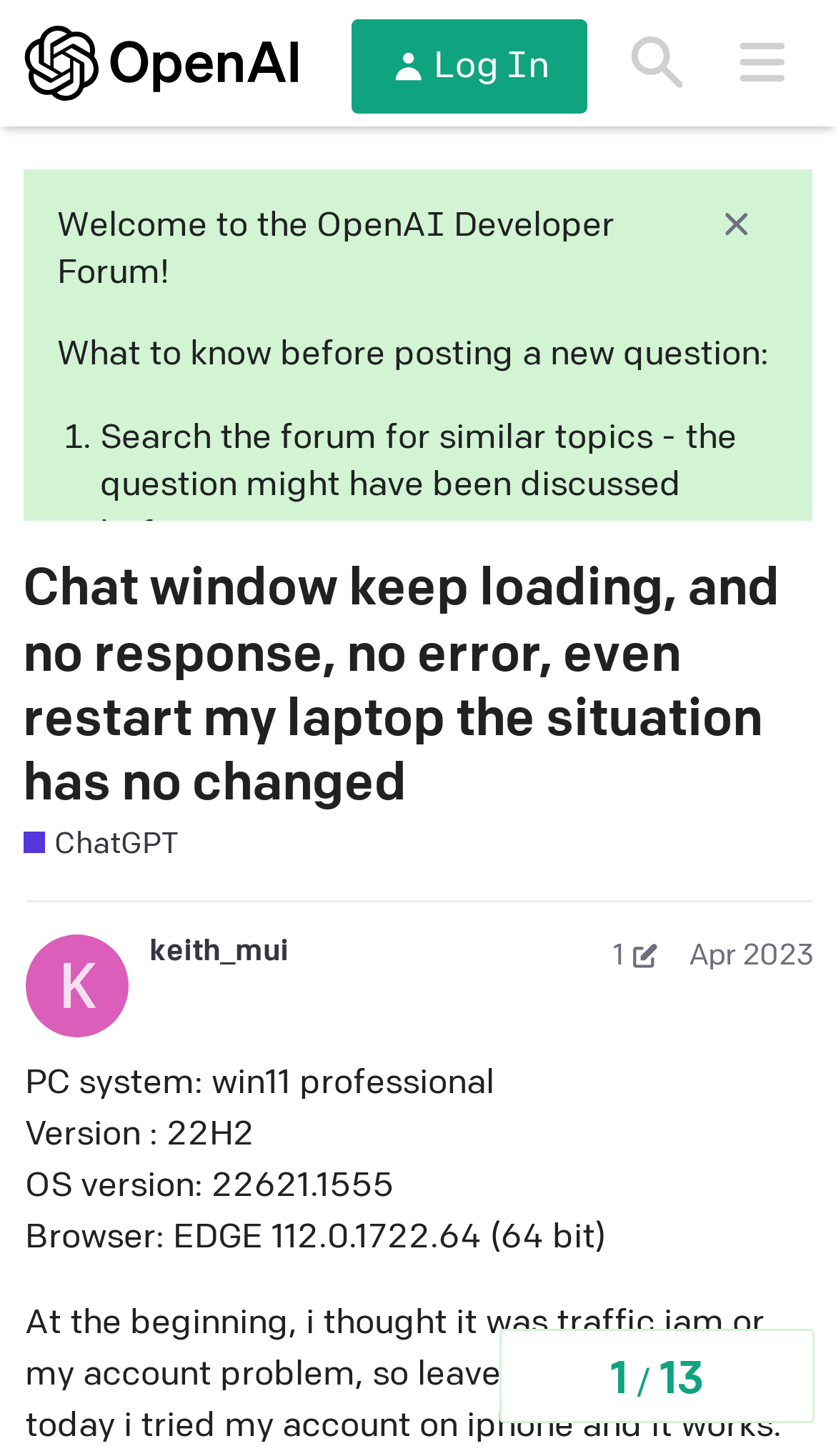What is the operating system version of the user?
Please use the image to deliver a detailed and complete answer.

The operating system version of the user can be found in the static text element, which says 'OS version: 22621.1555'.